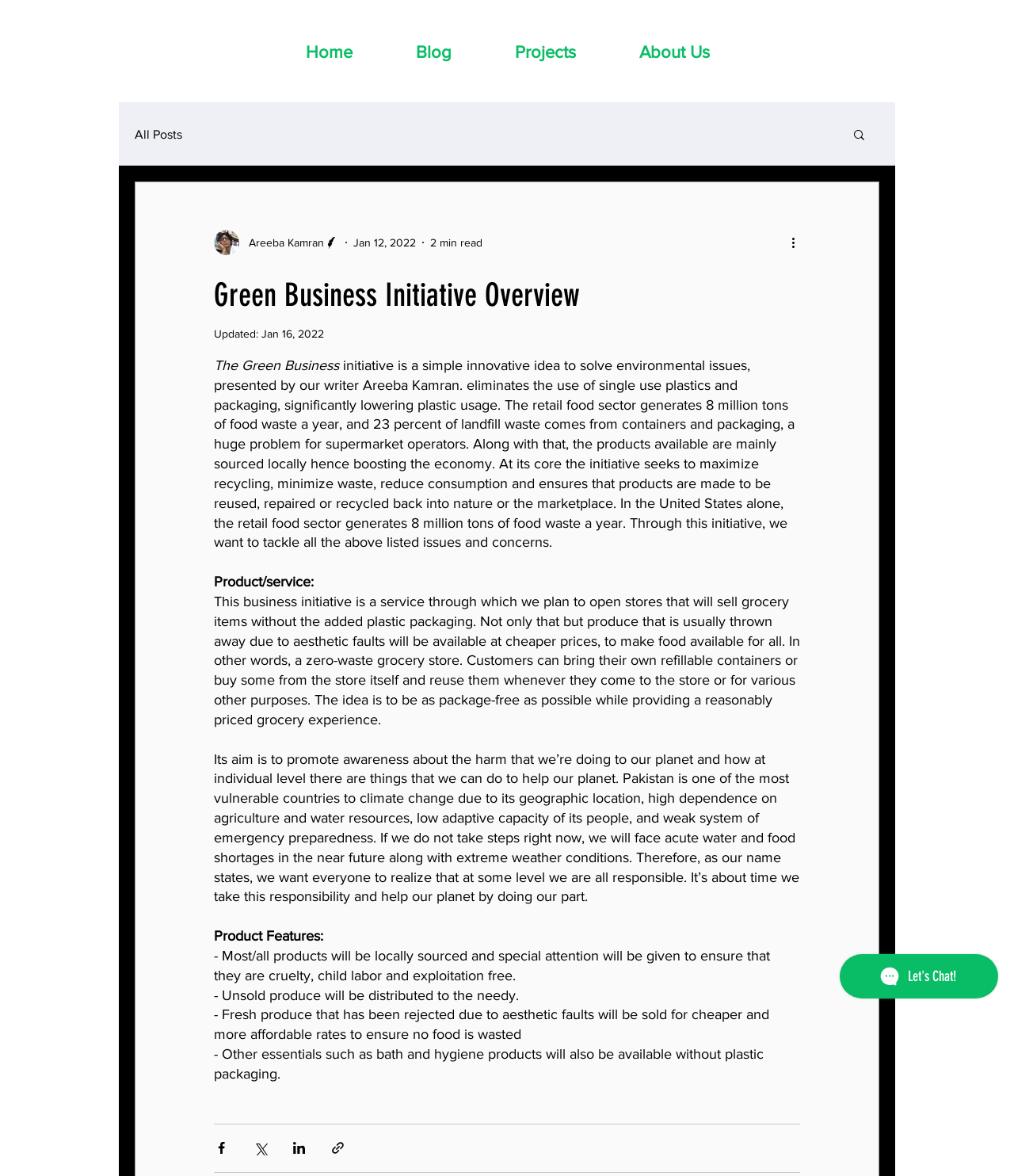Can you pinpoint the bounding box coordinates for the clickable element required for this instruction: "Click the 'Home' link"? The coordinates should be four float numbers between 0 and 1, i.e., [left, top, right, bottom].

[0.27, 0.029, 0.379, 0.059]